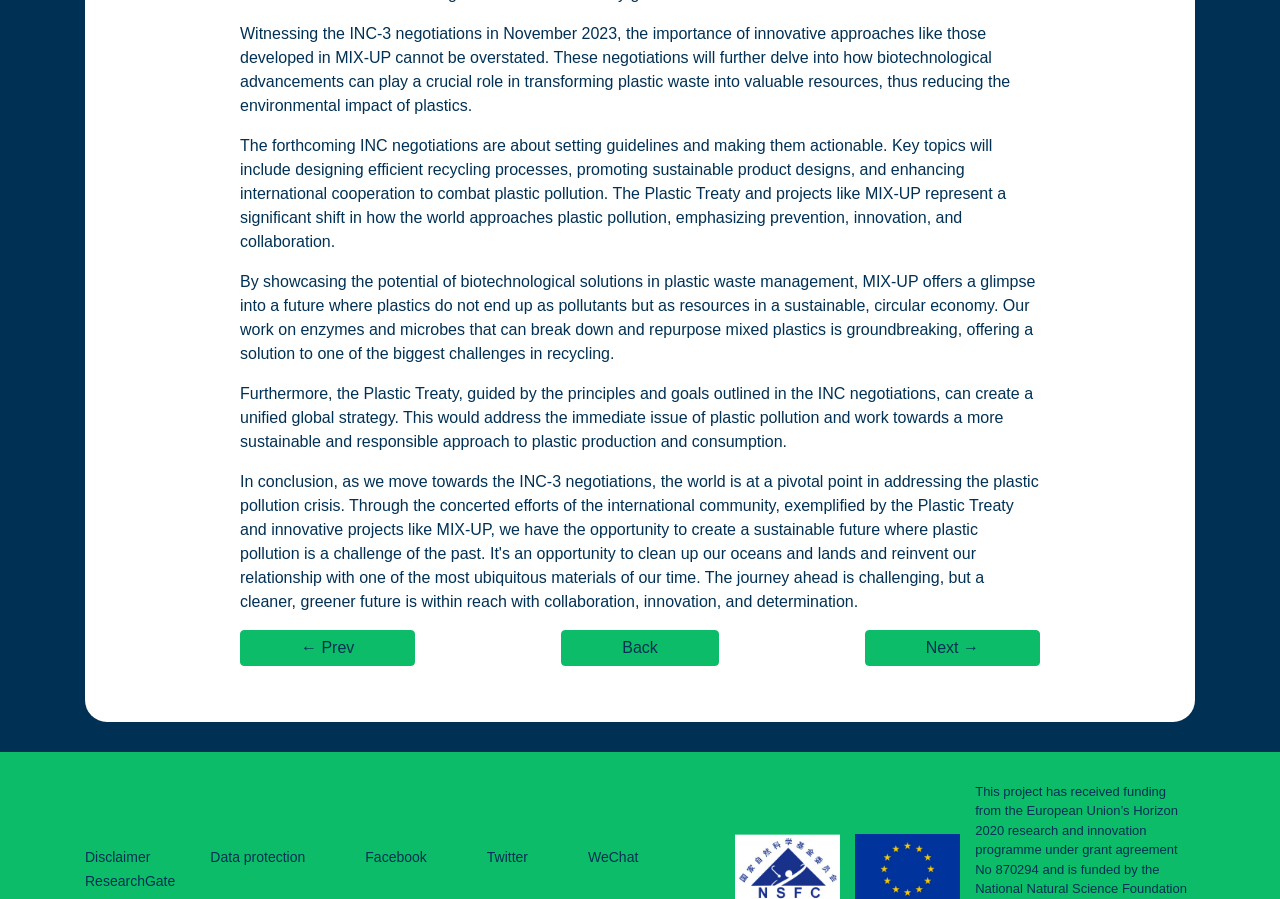What is MIX-UP about?
Give a single word or phrase answer based on the content of the image.

Biotechnological solutions